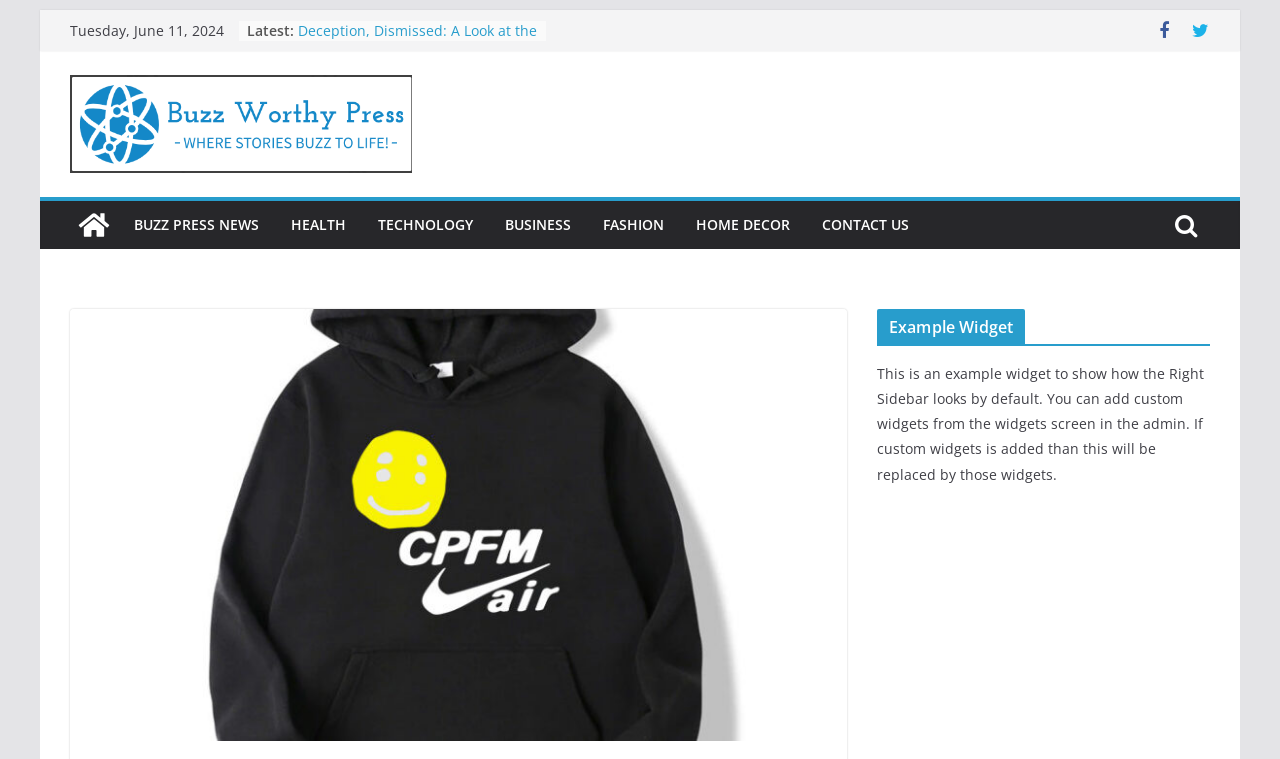Pinpoint the bounding box coordinates of the clickable element needed to complete the instruction: "Visit the 'Buzz Worthy Press' homepage". The coordinates should be provided as four float numbers between 0 and 1: [left, top, right, bottom].

[0.055, 0.099, 0.322, 0.228]